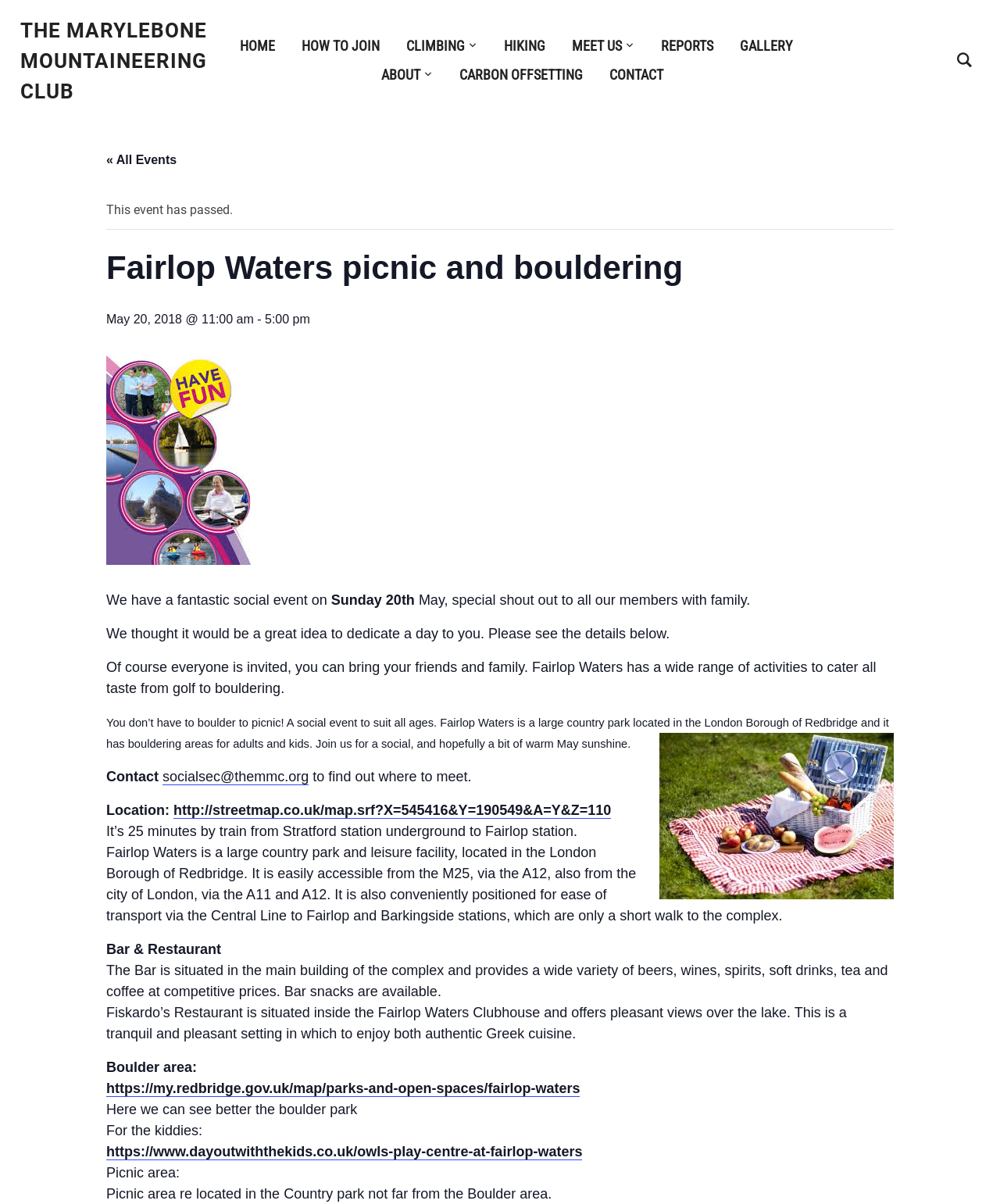Using the description "Carbon Offsetting", predict the bounding box of the relevant HTML element.

[0.459, 0.053, 0.582, 0.07]